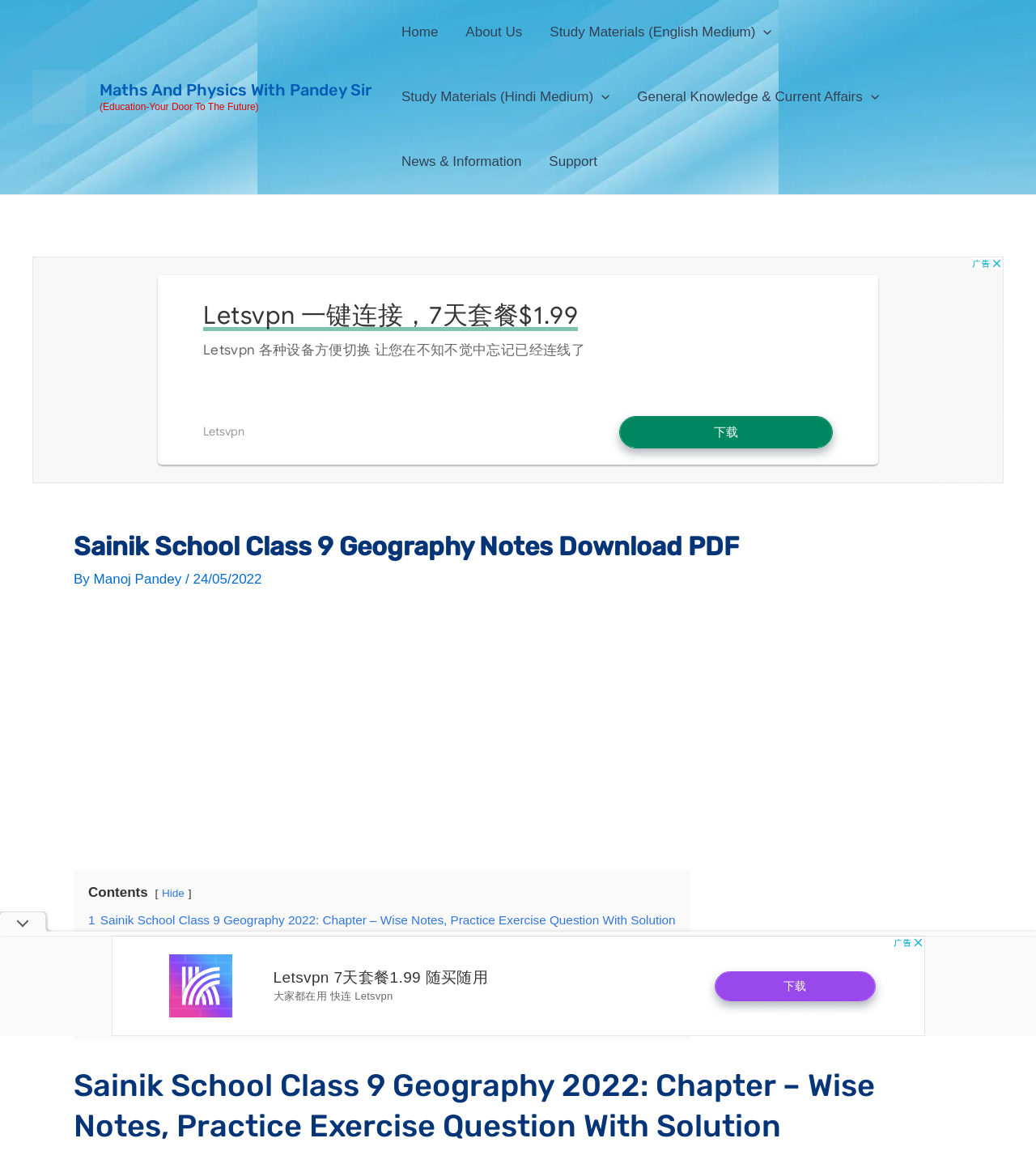Refer to the image and offer a detailed explanation in response to the question: What is the date of publication of the notes provided on this webpage?

The date of publication of the notes provided on this webpage is 24/05/2022, which is mentioned below the heading 'Sainik School Class 9 Geography Notes Download PDF'.